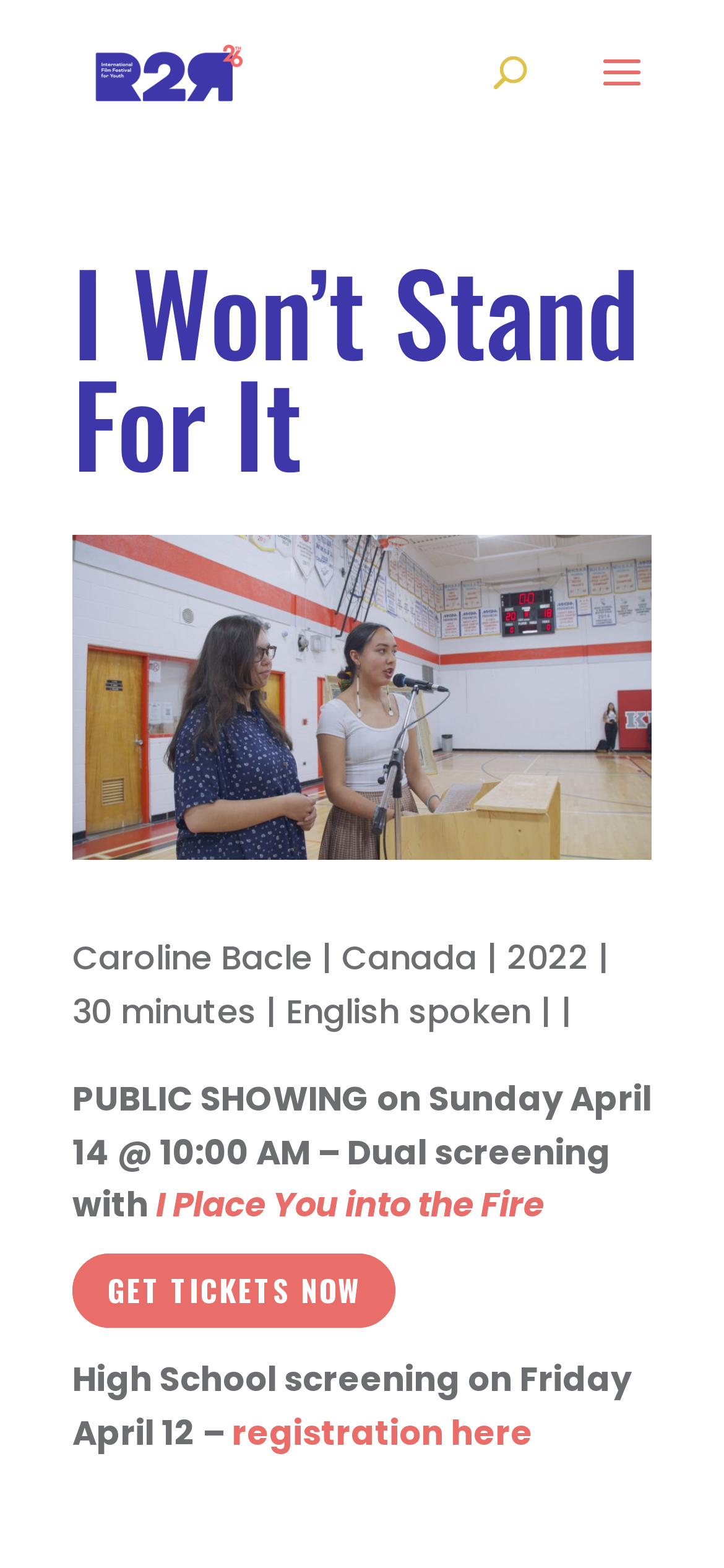What is the date of the public showing?
Look at the image and respond with a one-word or short-phrase answer.

Sunday April 14